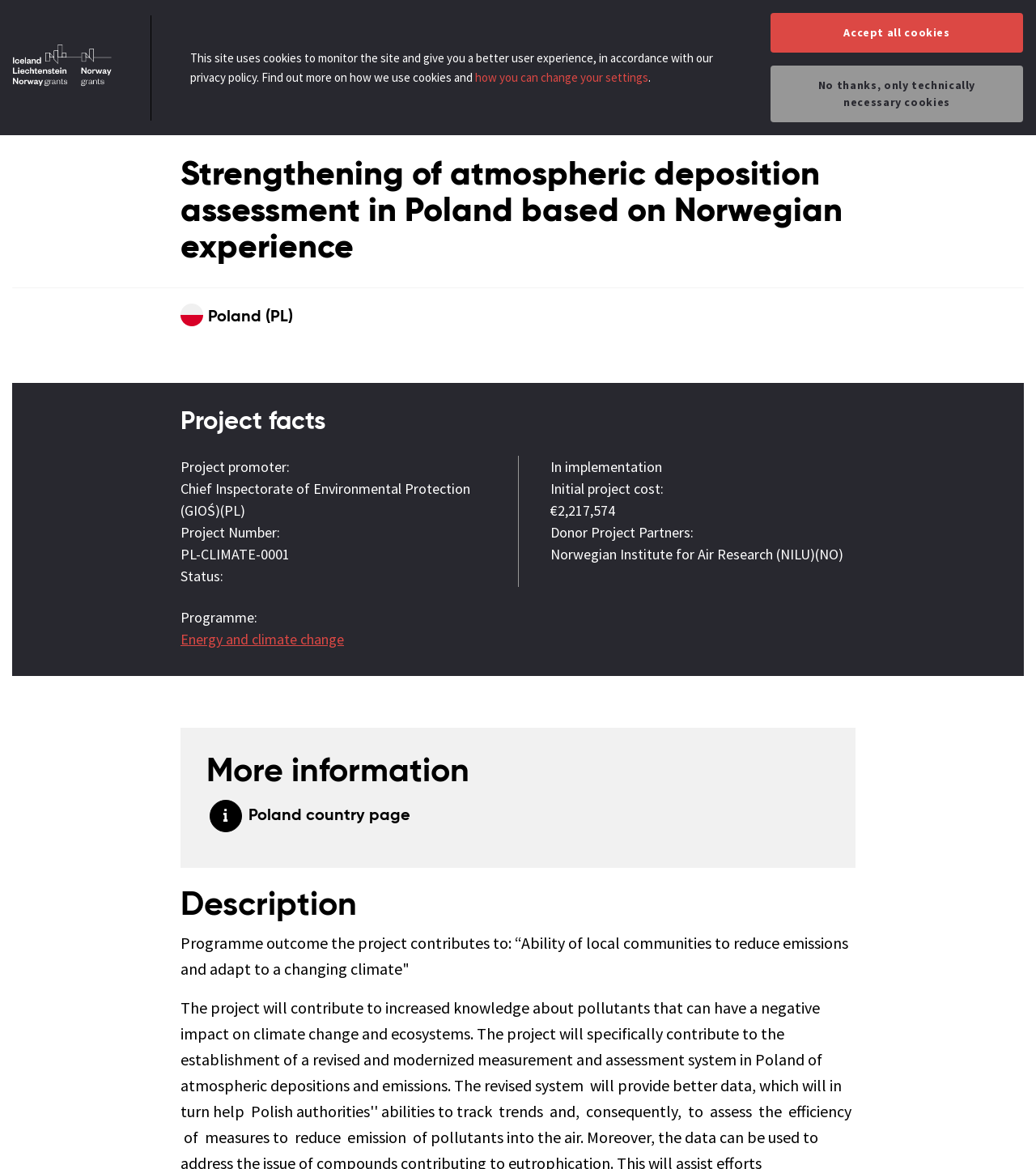Find the bounding box coordinates of the clickable element required to execute the following instruction: "Click the 'Manage Preferences' button". Provide the coordinates as four float numbers between 0 and 1, i.e., [left, top, right, bottom].

None